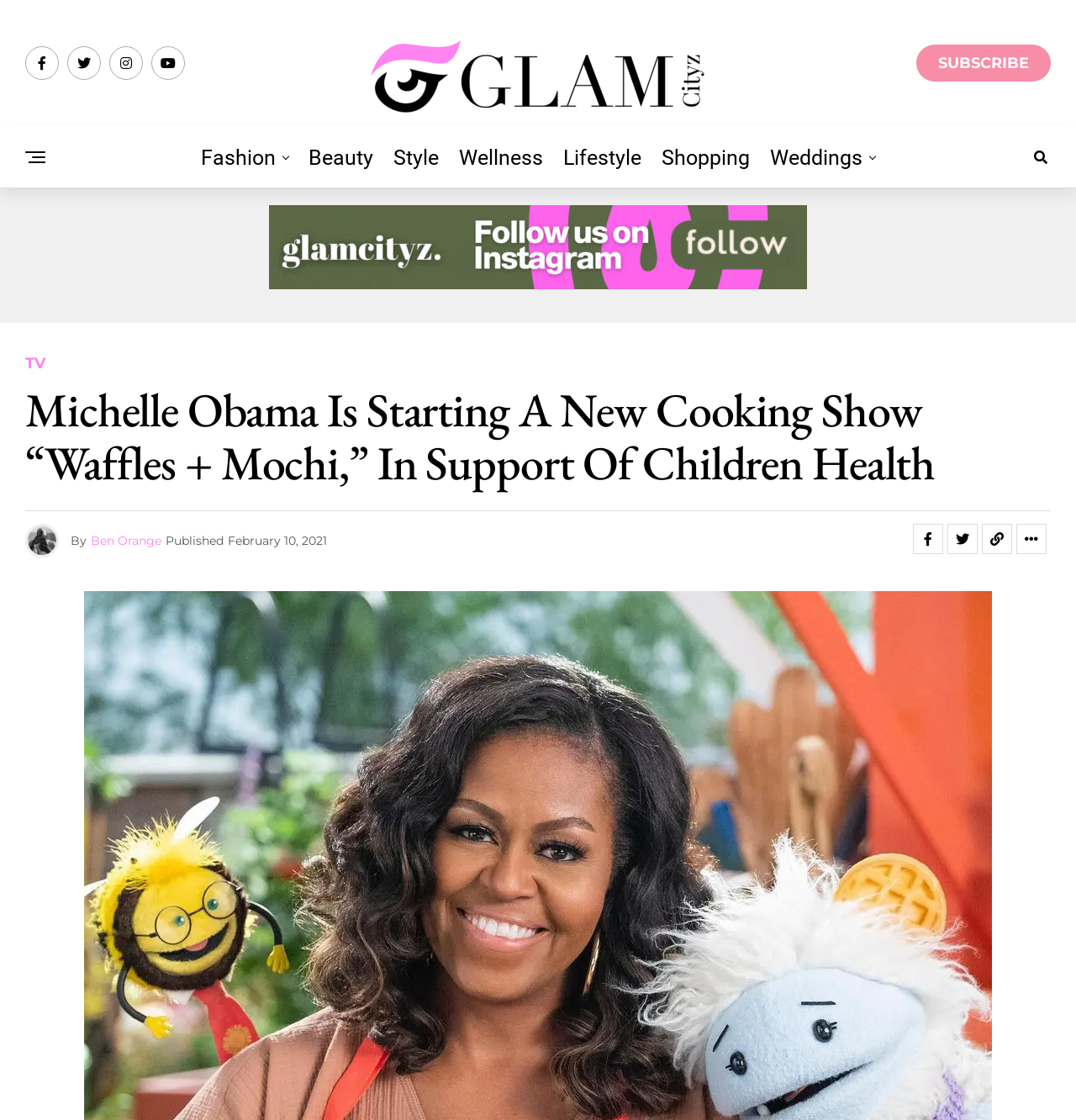Please find and generate the text of the main heading on the webpage.

Michelle Obama Is Starting A New Cooking Show “Waffles + Mochi,” In Support Of Children Health